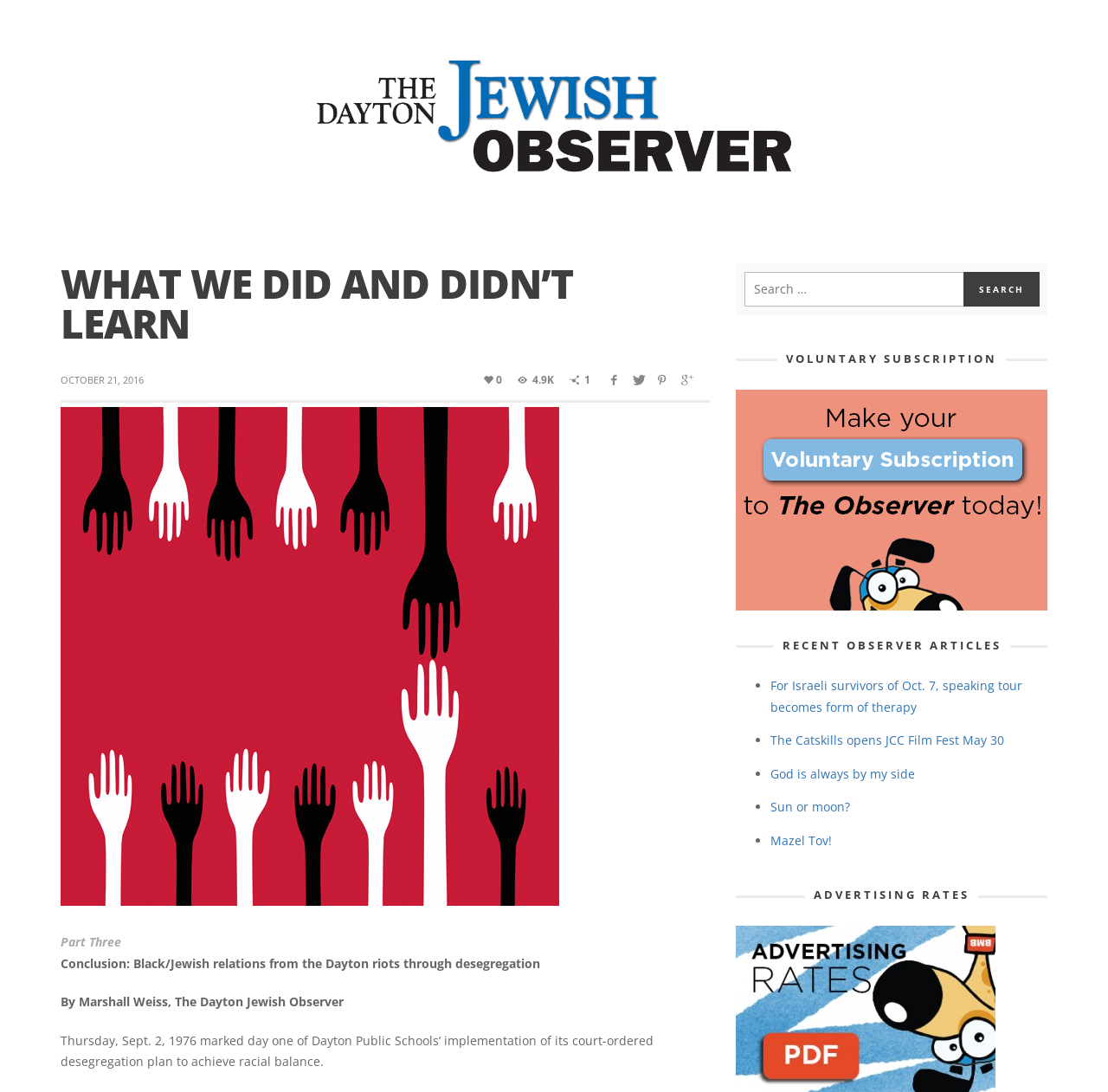Identify the bounding box coordinates of the region that should be clicked to execute the following instruction: "View recent observer articles".

[0.664, 0.575, 0.945, 0.599]